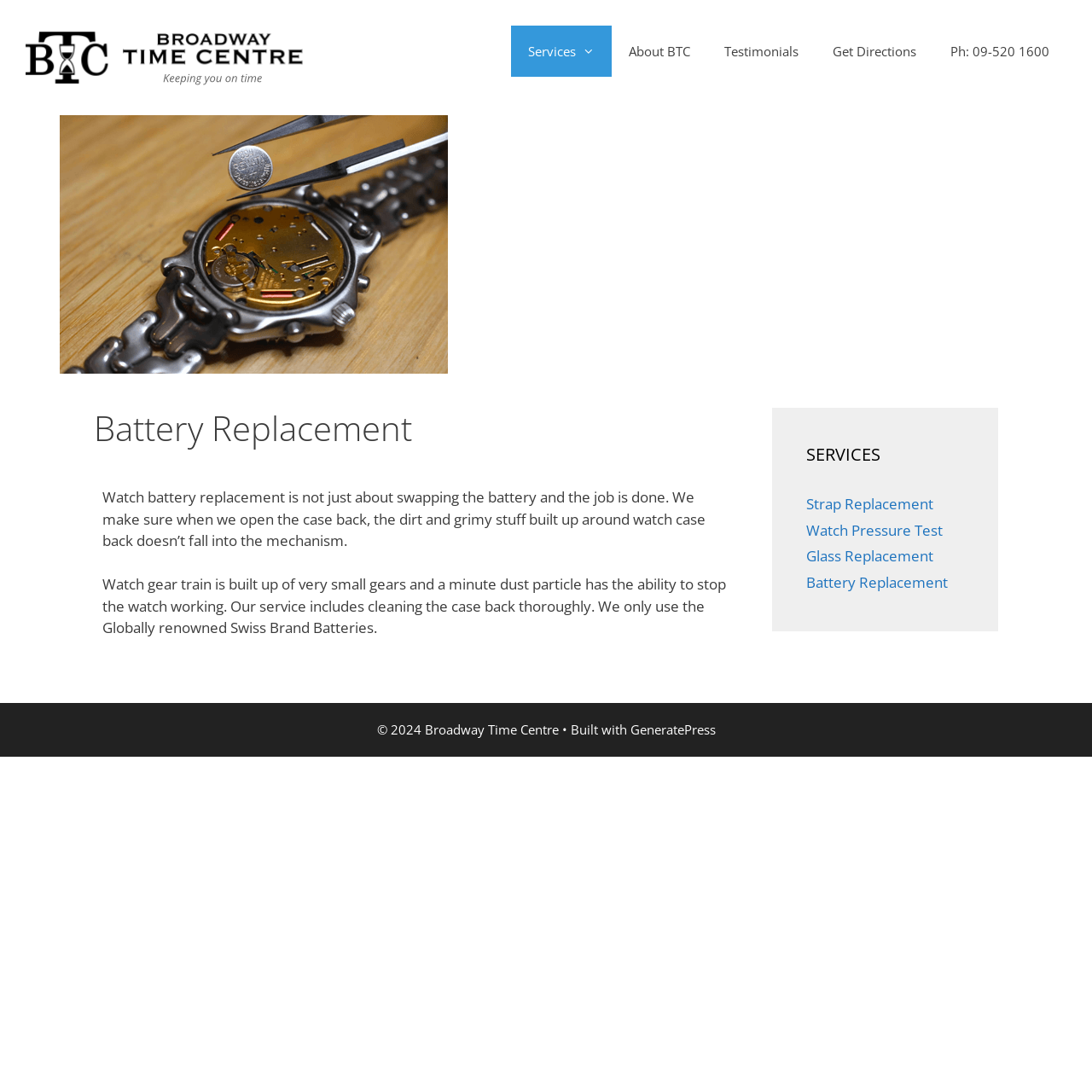Based on the image, please respond to the question with as much detail as possible:
What services are offered by the time centre?

The services offered by the time centre can be found in the complementary section on the right side of the webpage, where there are links to different services such as Strap Replacement, Watch Pressure Test, Glass Replacement, and Battery Replacement.